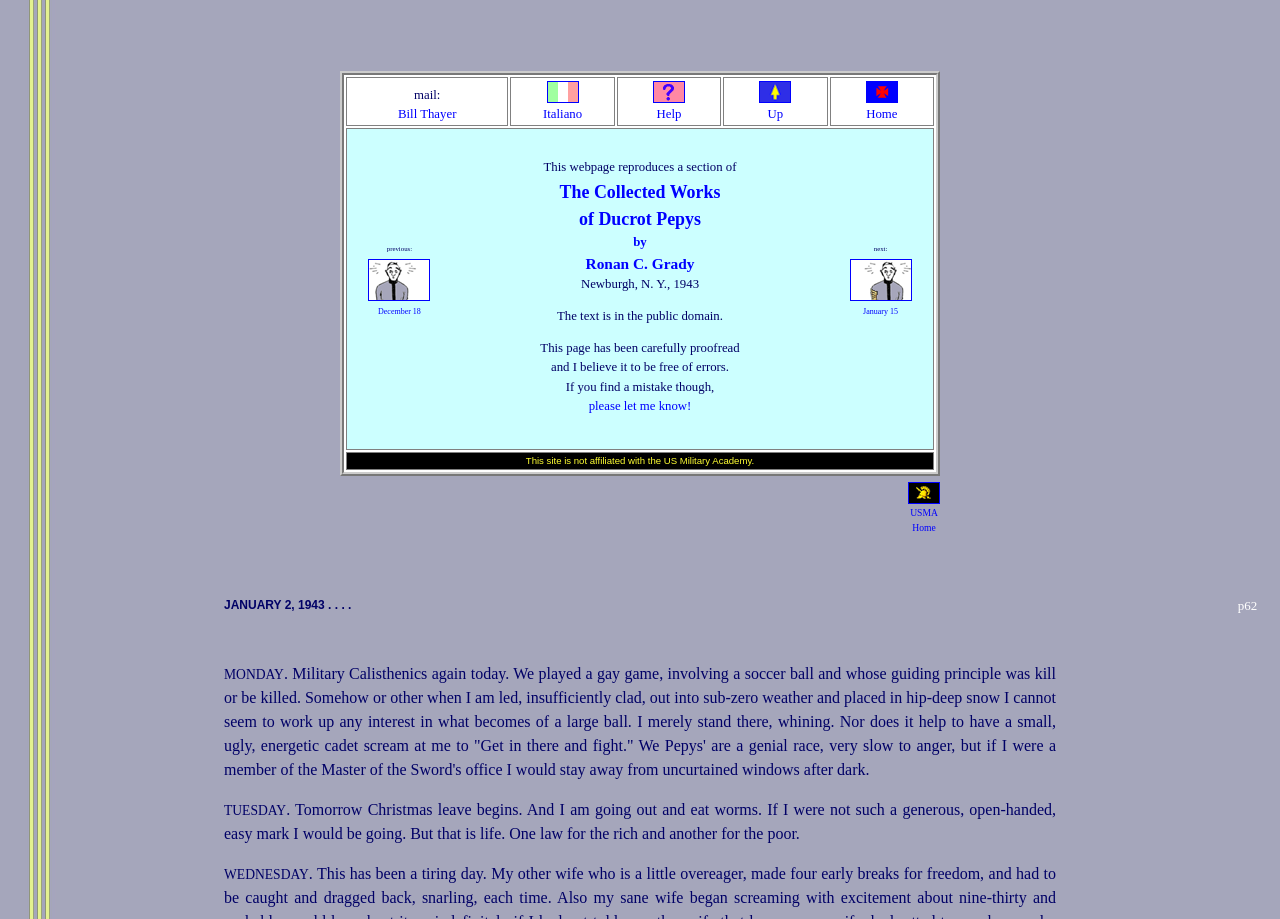Locate the bounding box coordinates of the item that should be clicked to fulfill the instruction: "Click on the link to the previous section".

[0.288, 0.325, 0.336, 0.344]